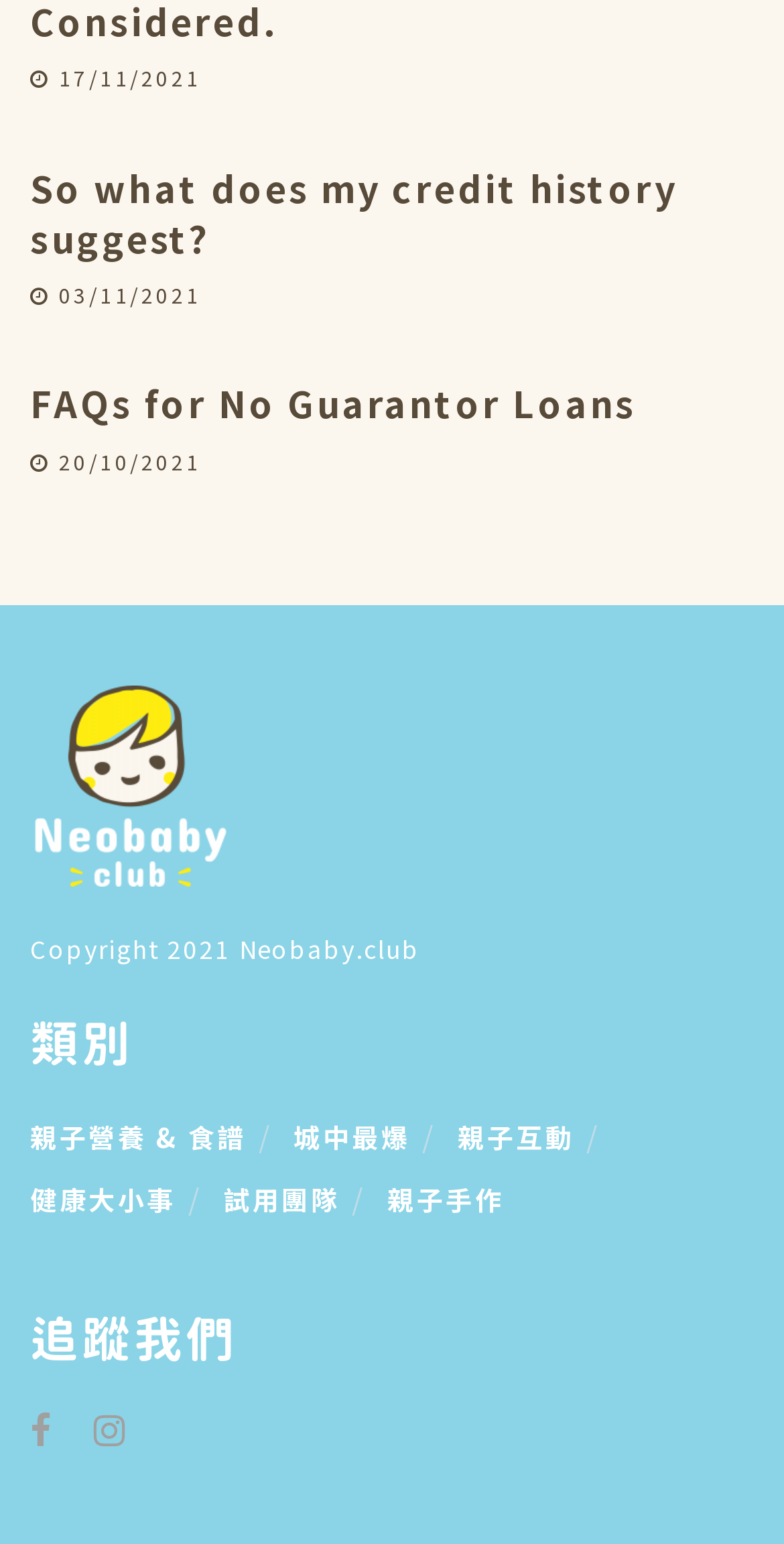How many categories are listed on this webpage?
Based on the image, please offer an in-depth response to the question.

I counted the number of link elements under the heading '類別', which are '親子營養 & 食譜', '城中最爆', '親子互動', '健康大小事', and '試用團隊'. These are the categories listed on the webpage.